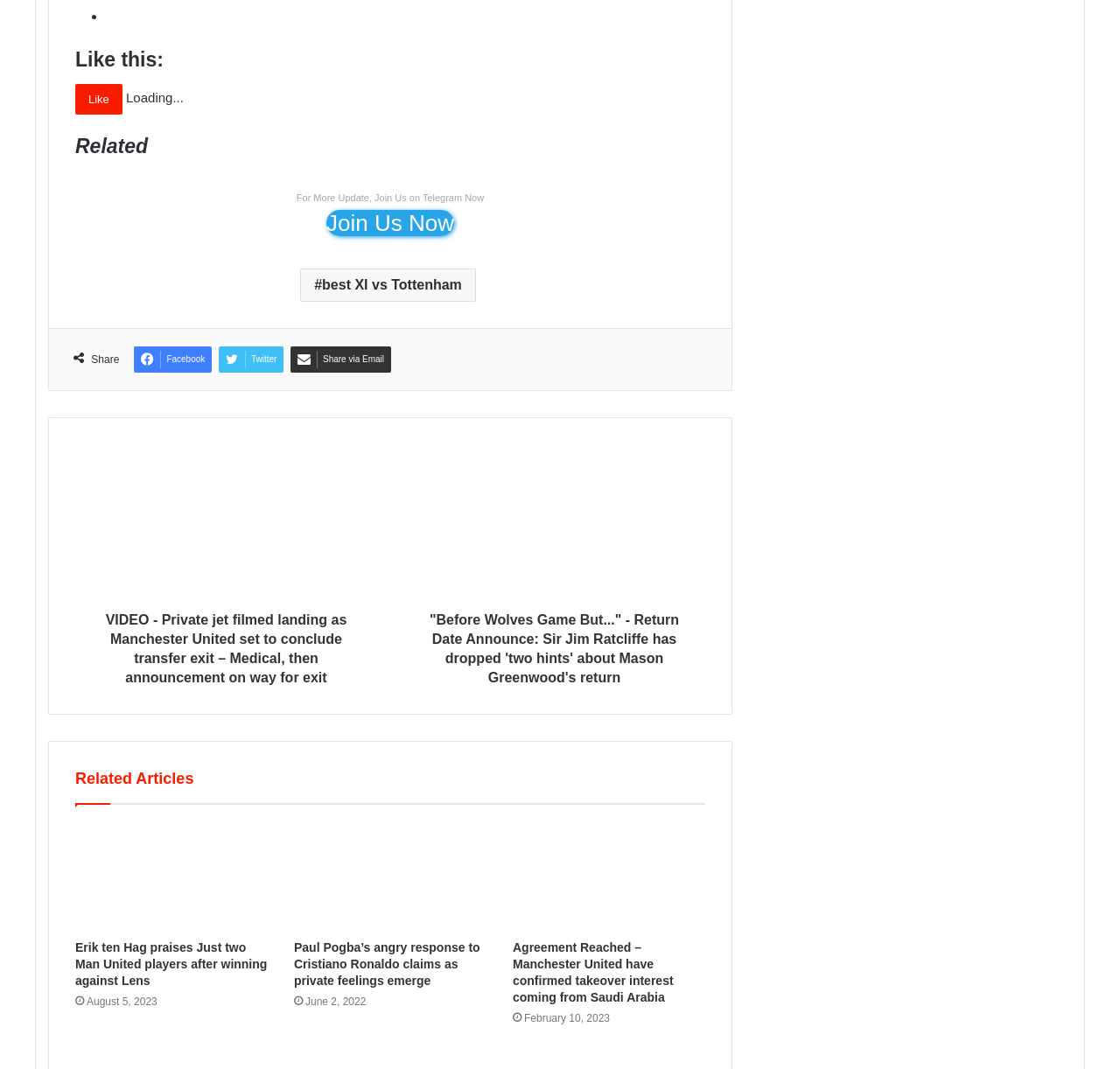Locate the bounding box coordinates of the element that should be clicked to fulfill the instruction: "Read the article 'VIDEO - Private jet filmed landing as Manchester United set to conclude transfer exit – Medical, then announcement on way for exit'".

[0.067, 0.563, 0.337, 0.643]